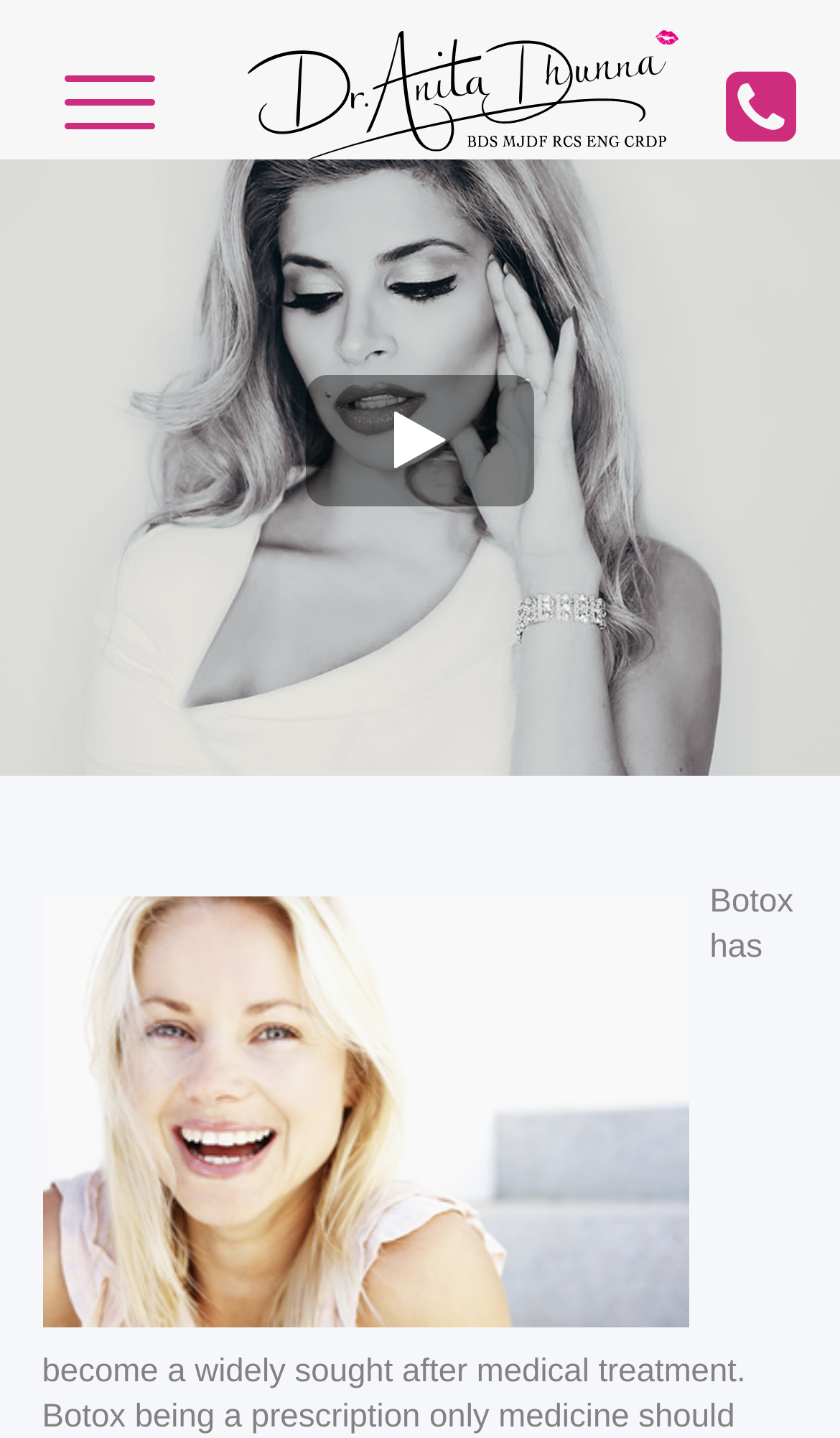Please reply to the following question with a single word or a short phrase:
What is the icon on the top right corner?

uf098